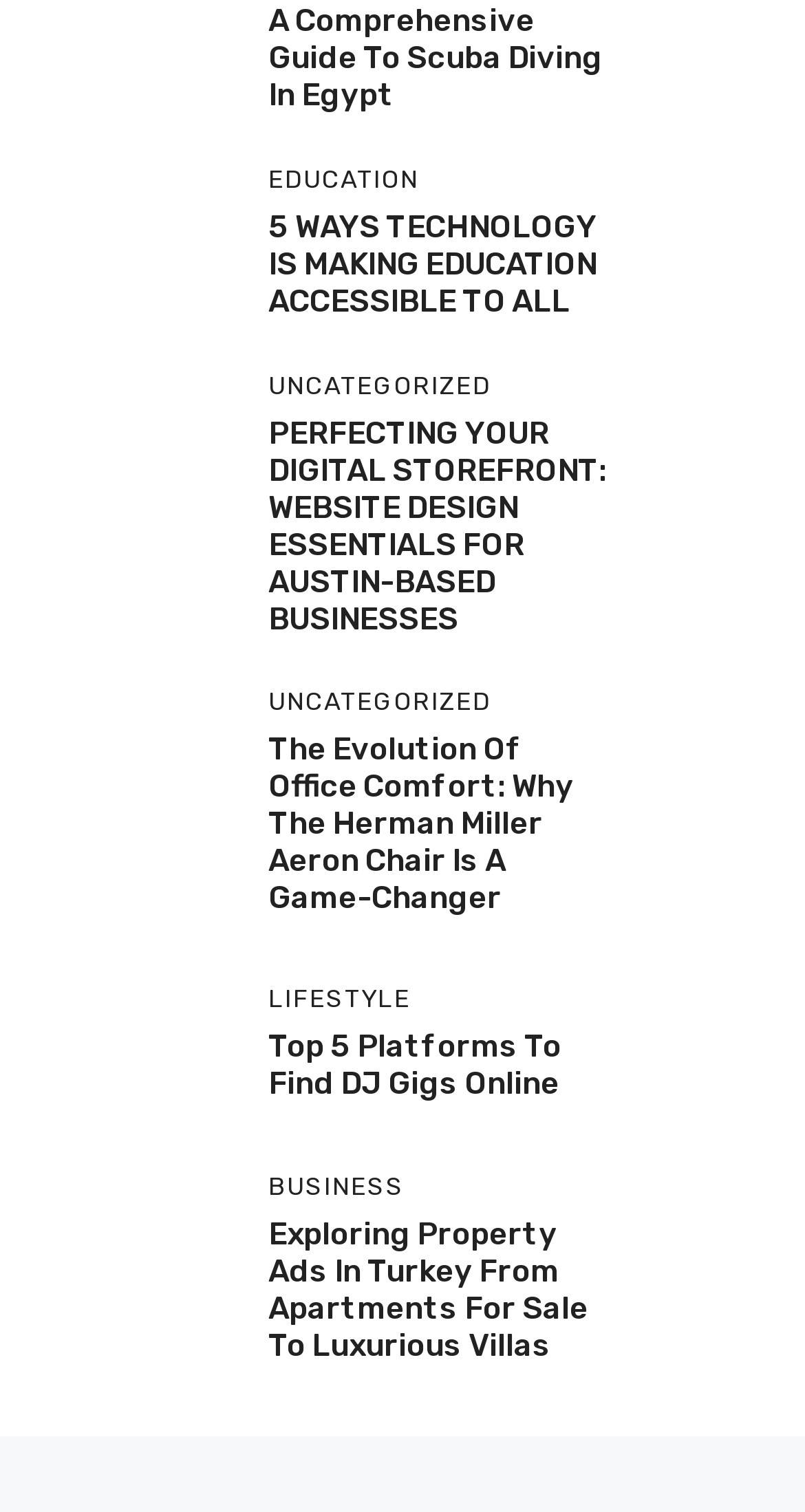Please identify the bounding box coordinates of the element's region that should be clicked to execute the following instruction: "View All services". The bounding box coordinates must be four float numbers between 0 and 1, i.e., [left, top, right, bottom].

None